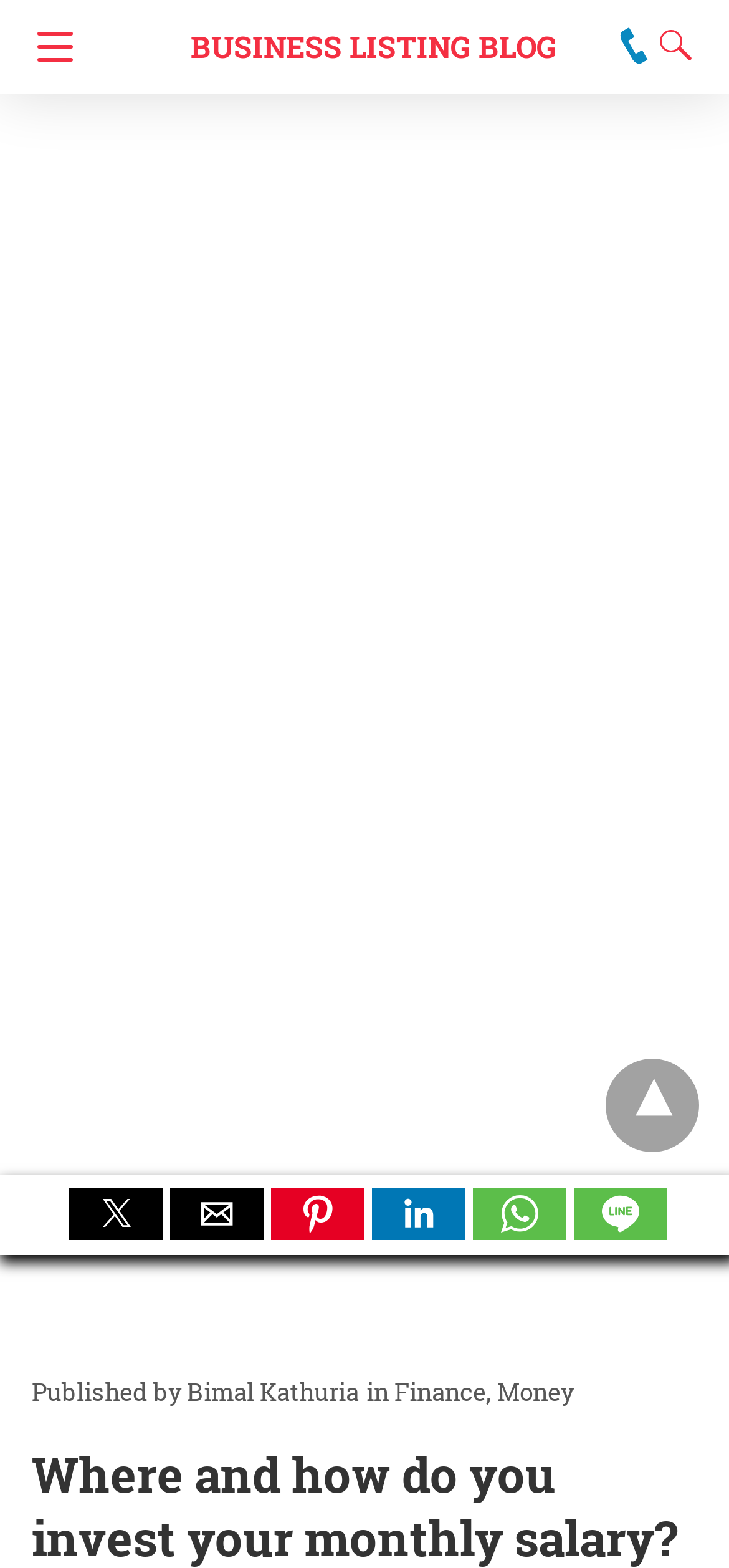What is the category of the article?
Please provide a single word or phrase based on the screenshot.

Finance